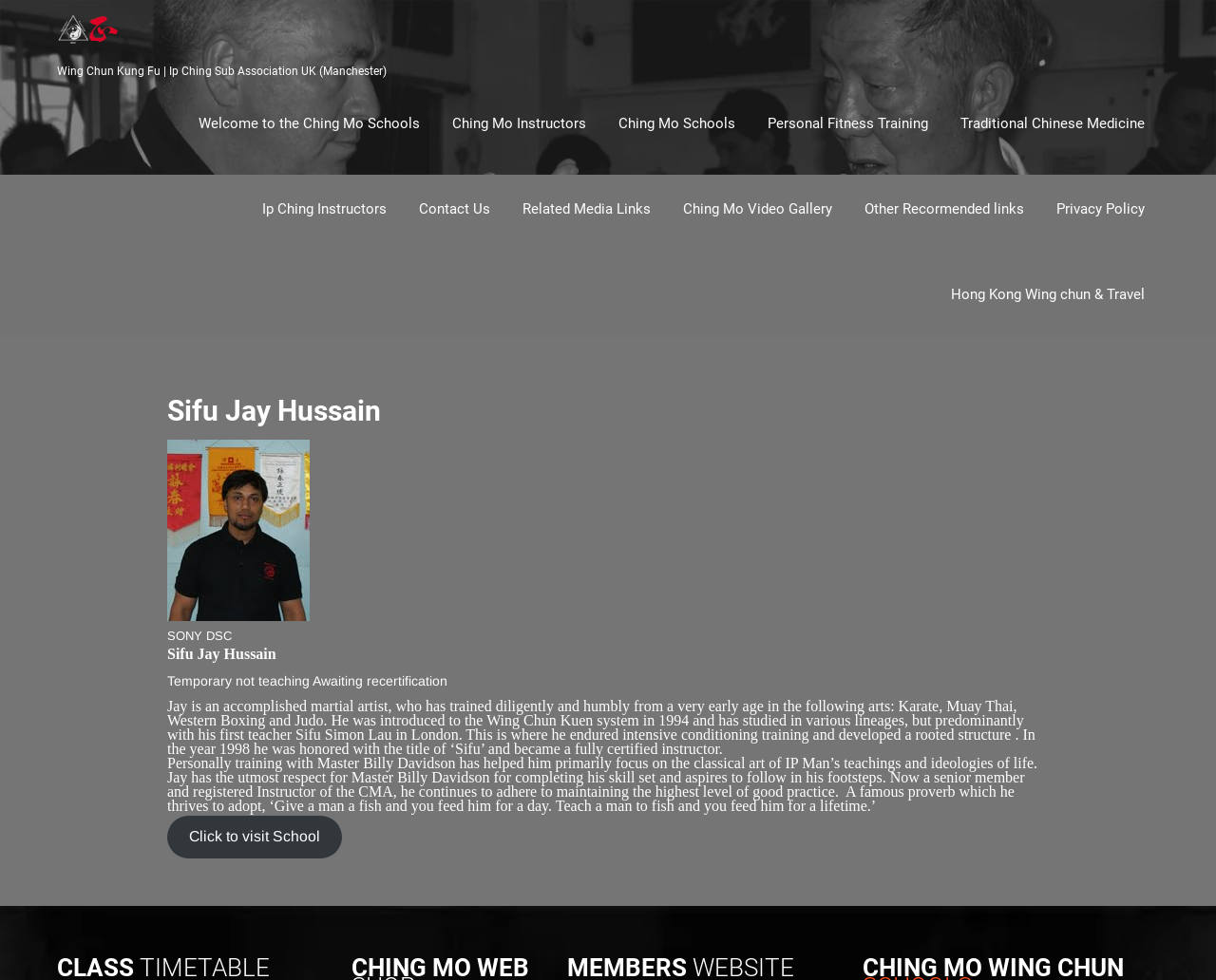What is the title given to Sifu Jay Hussain in 1998?
Please interpret the details in the image and answer the question thoroughly.

As mentioned on the webpage, in the year 1998, Sifu Jay Hussain was honored with the title of ‘Sifu’ and became a fully certified instructor.